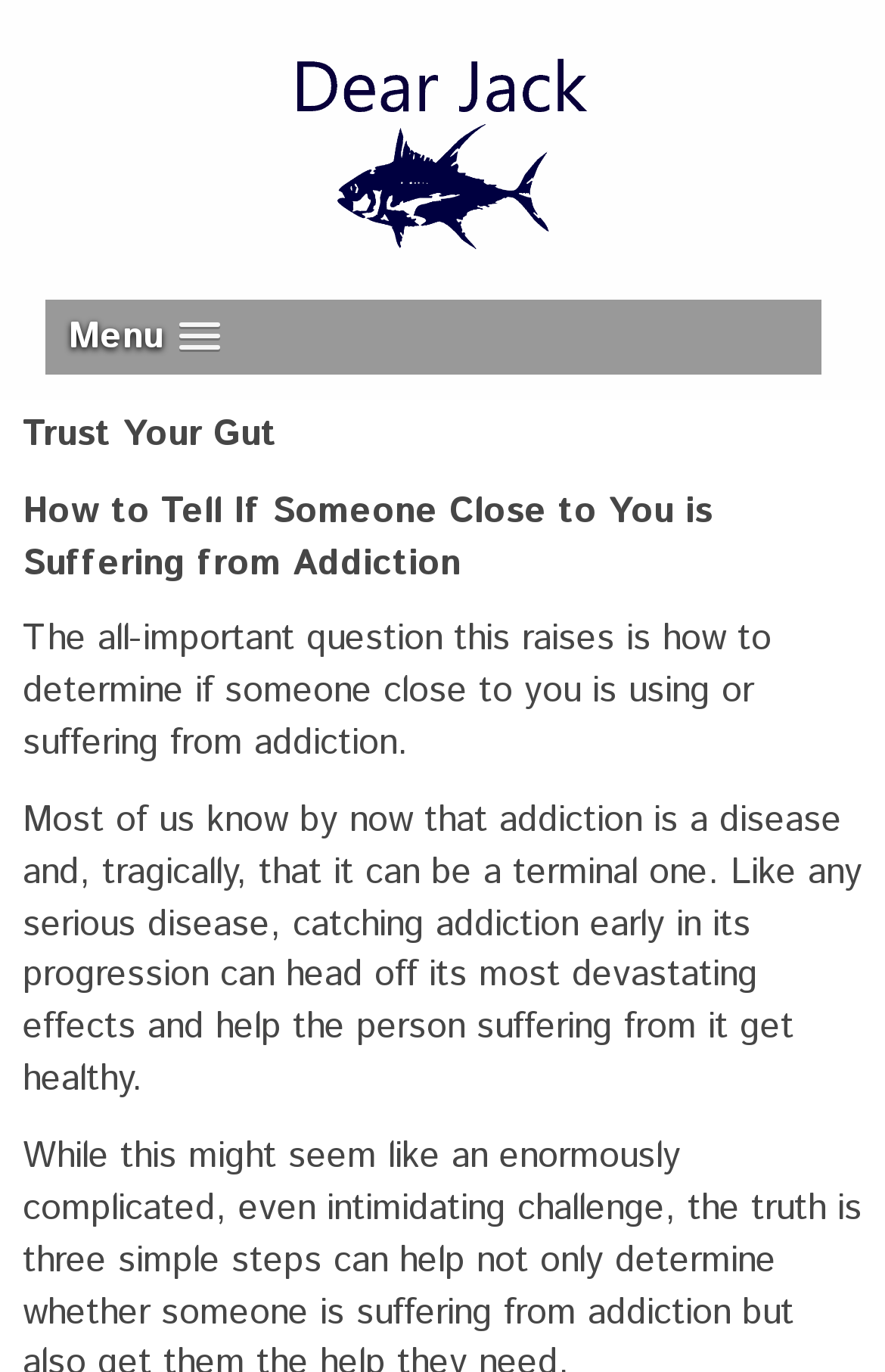Using the information from the screenshot, answer the following question thoroughly:
What is the tone of the webpage?

The tone of the webpage is serious, as indicated by the discussion of addiction as a potentially terminal disease and the importance of early detection, conveying a sense of urgency and concern.